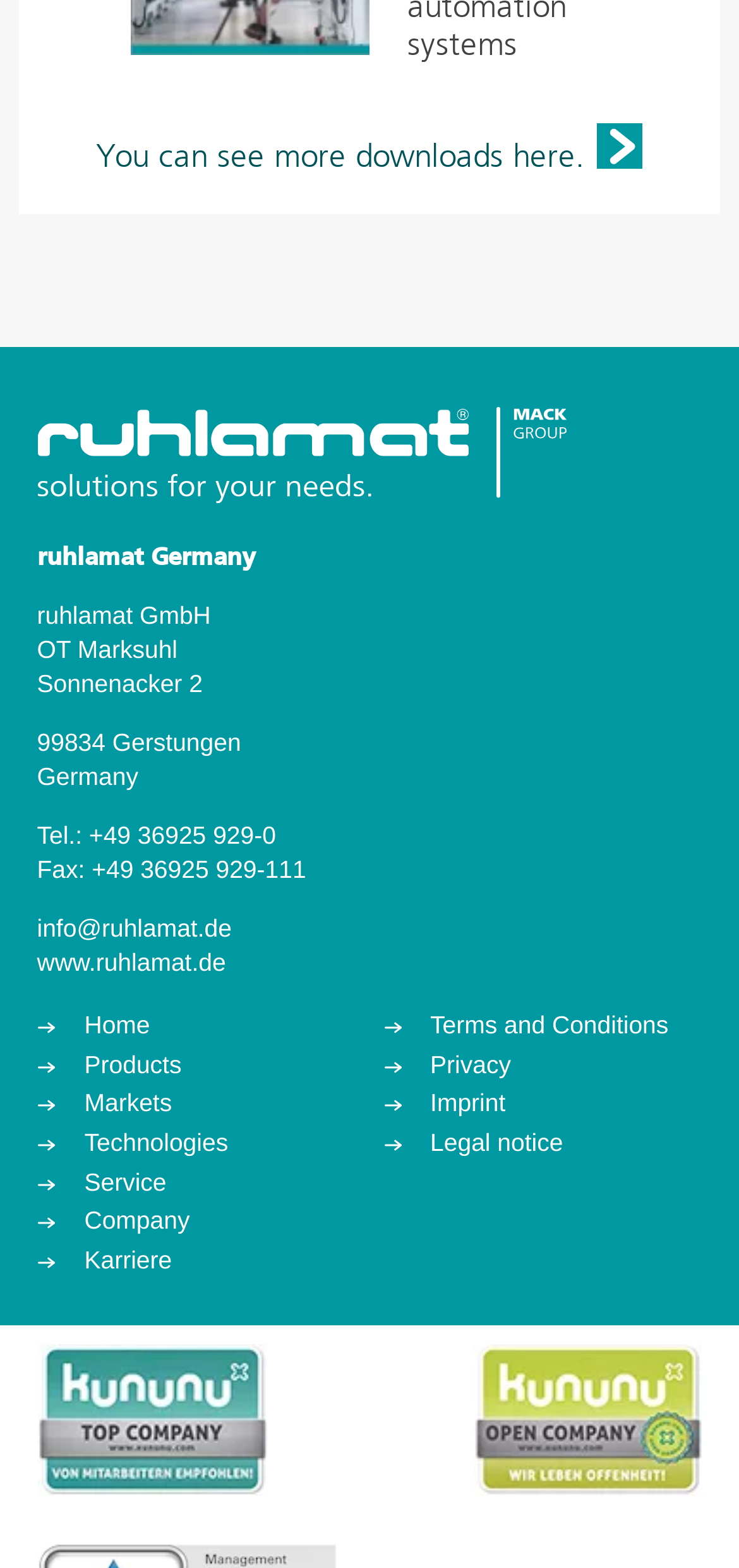Determine the bounding box coordinates for the element that should be clicked to follow this instruction: "visit home page". The coordinates should be given as four float numbers between 0 and 1, in the format [left, top, right, bottom].

[0.114, 0.644, 0.482, 0.665]